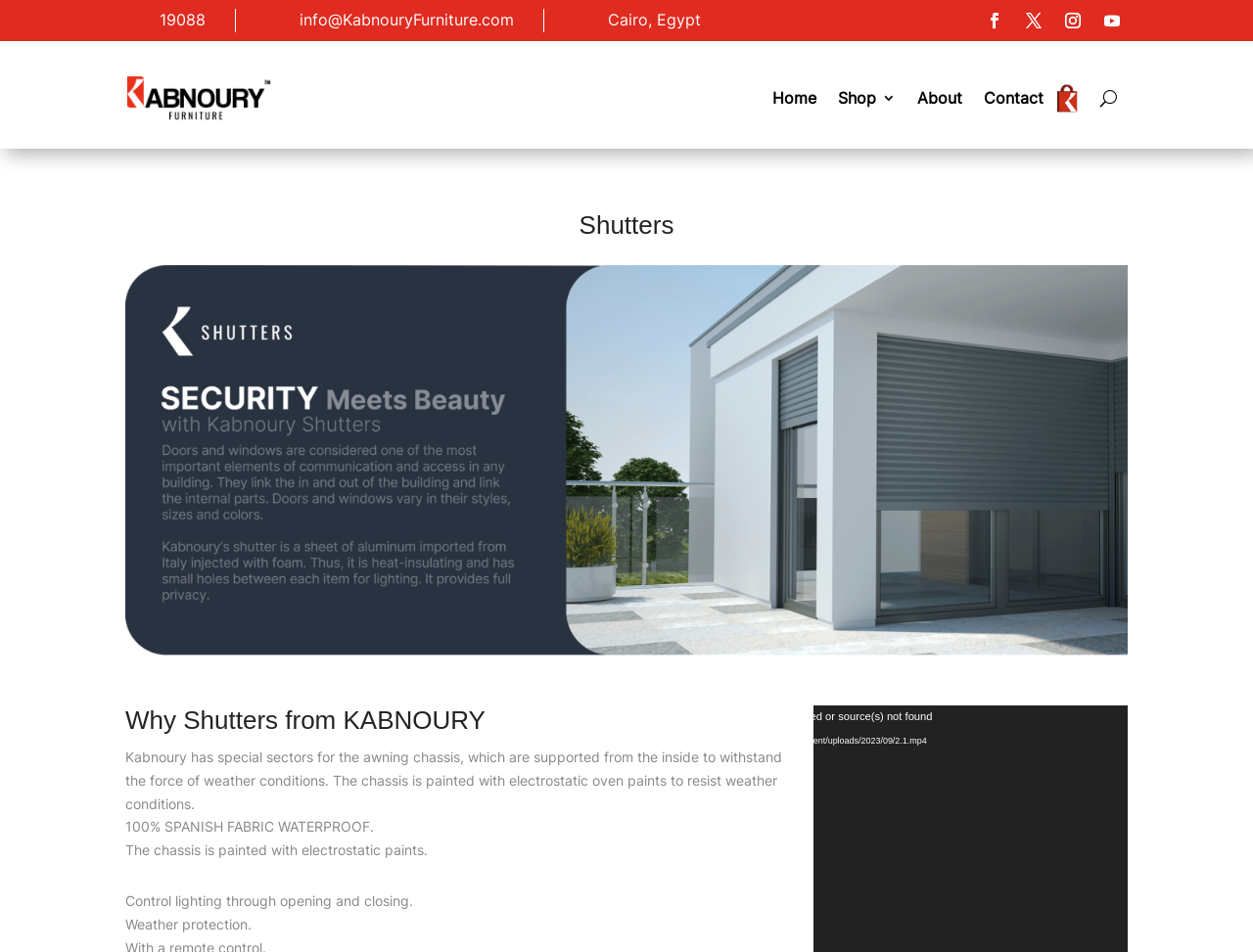How many navigation links are there?
Please answer using one word or phrase, based on the screenshot.

5